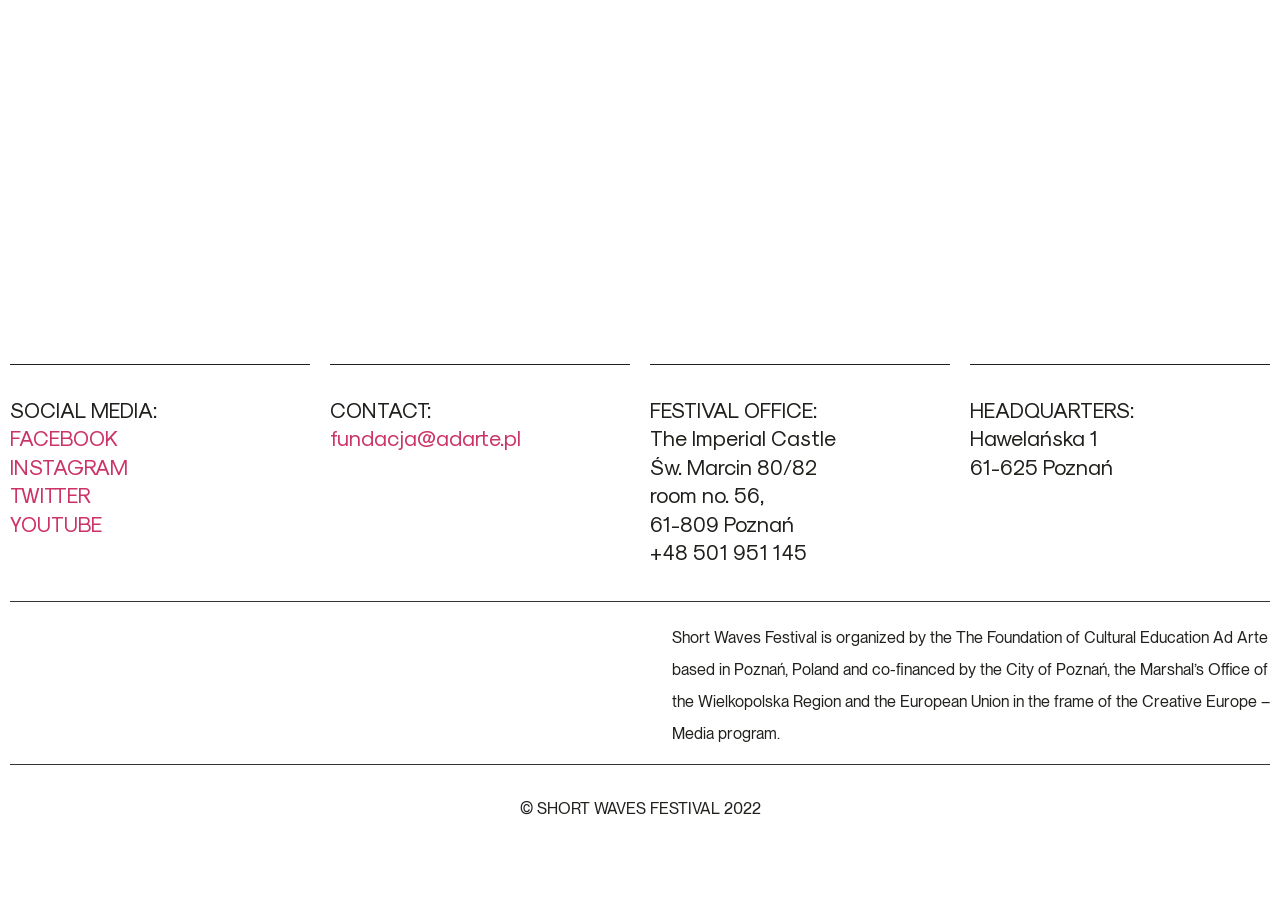What is the phone number of the Festival Office?
Please provide a single word or phrase as your answer based on the image.

+48 501 951 145